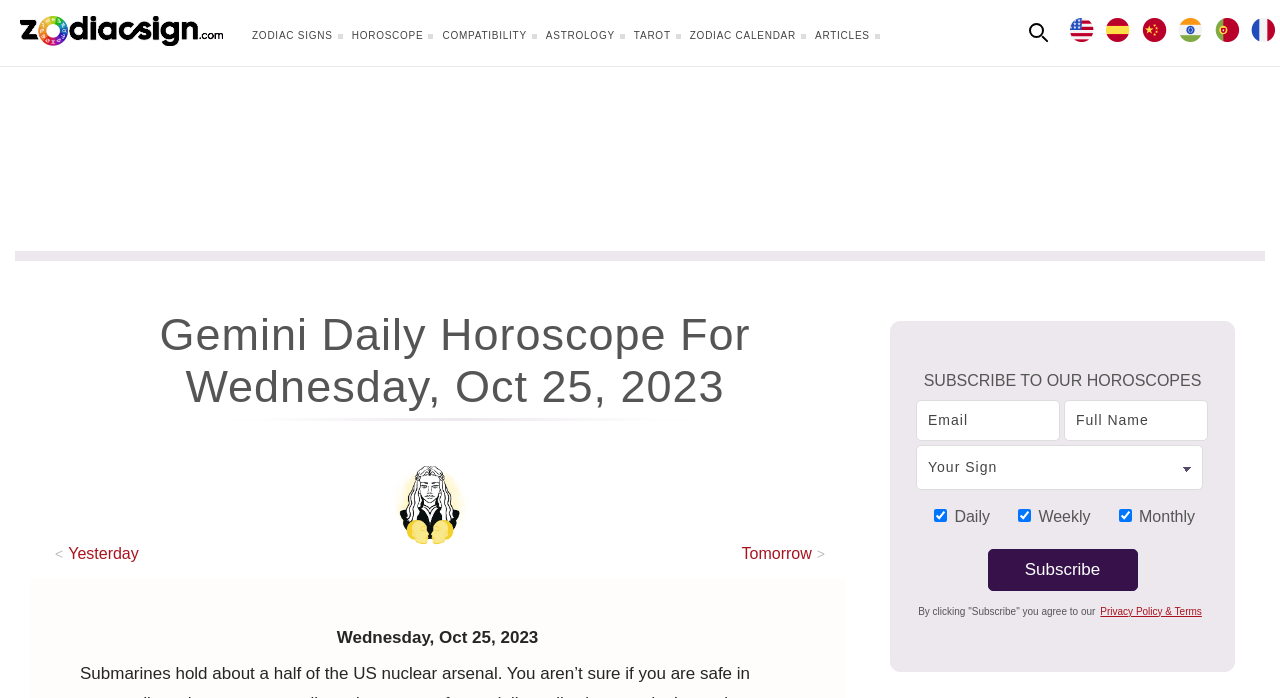Please identify the bounding box coordinates of the clickable region that I should interact with to perform the following instruction: "Read the article about Hip Hop at 50". The coordinates should be expressed as four float numbers between 0 and 1, i.e., [left, top, right, bottom].

None